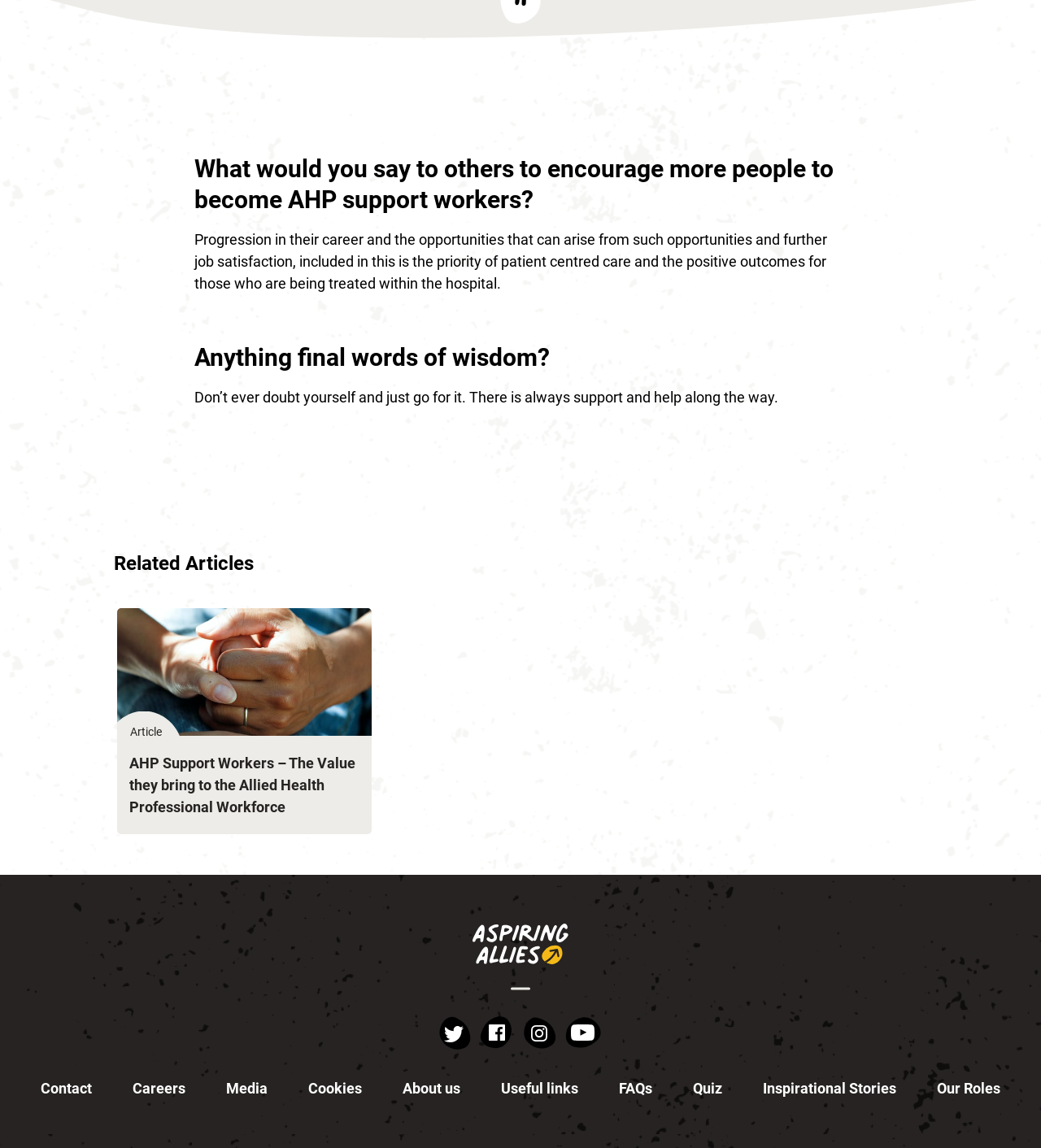Pinpoint the bounding box coordinates of the area that should be clicked to complete the following instruction: "Click on the 'Inspirational Stories' link". The coordinates must be given as four float numbers between 0 and 1, i.e., [left, top, right, bottom].

[0.733, 0.938, 0.861, 0.957]